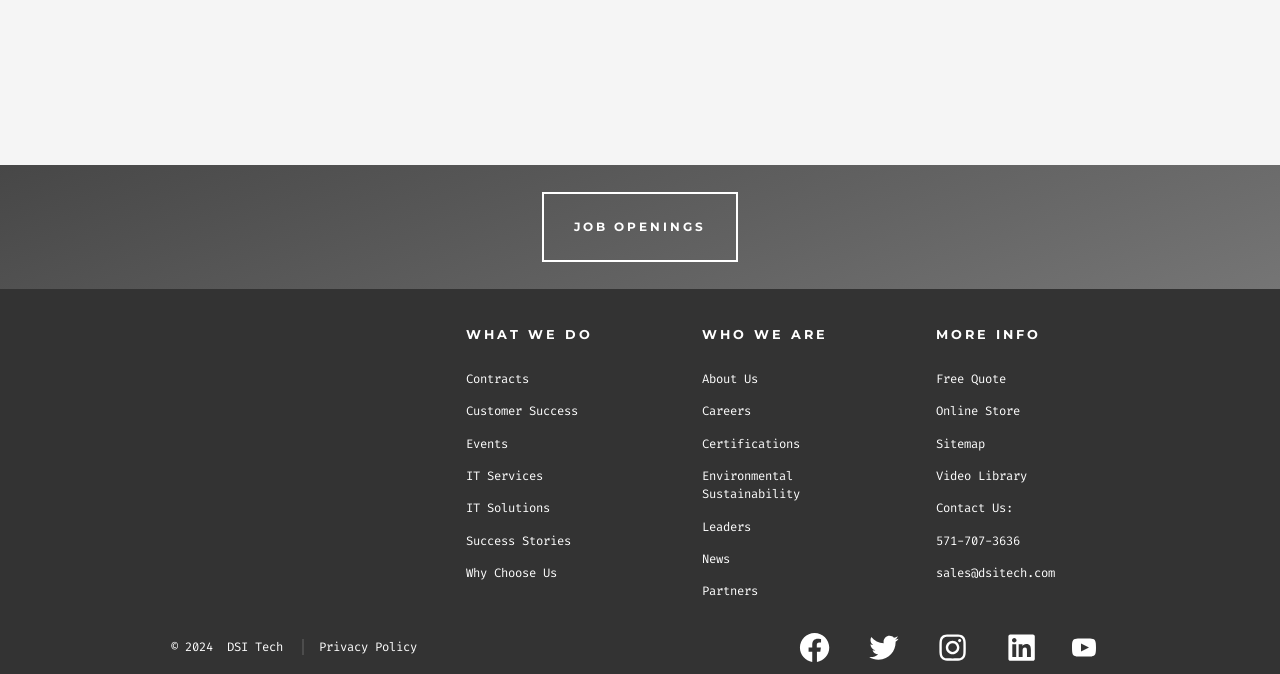Show the bounding box coordinates of the element that should be clicked to complete the task: "View job openings".

[0.423, 0.285, 0.577, 0.388]